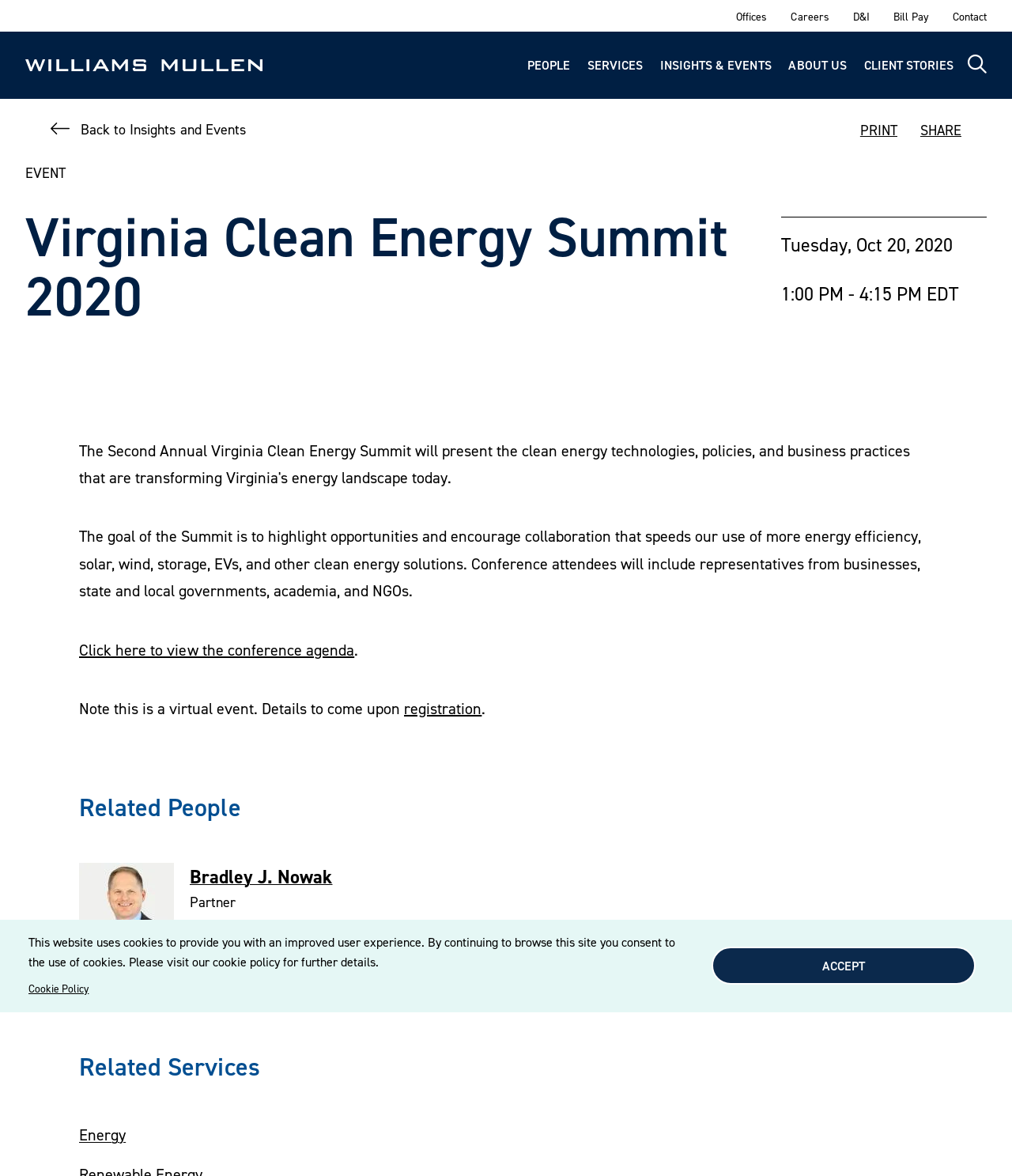Give a one-word or one-phrase response to the question:
What is the goal of the Summit?

Highlight opportunities and encourage collaboration